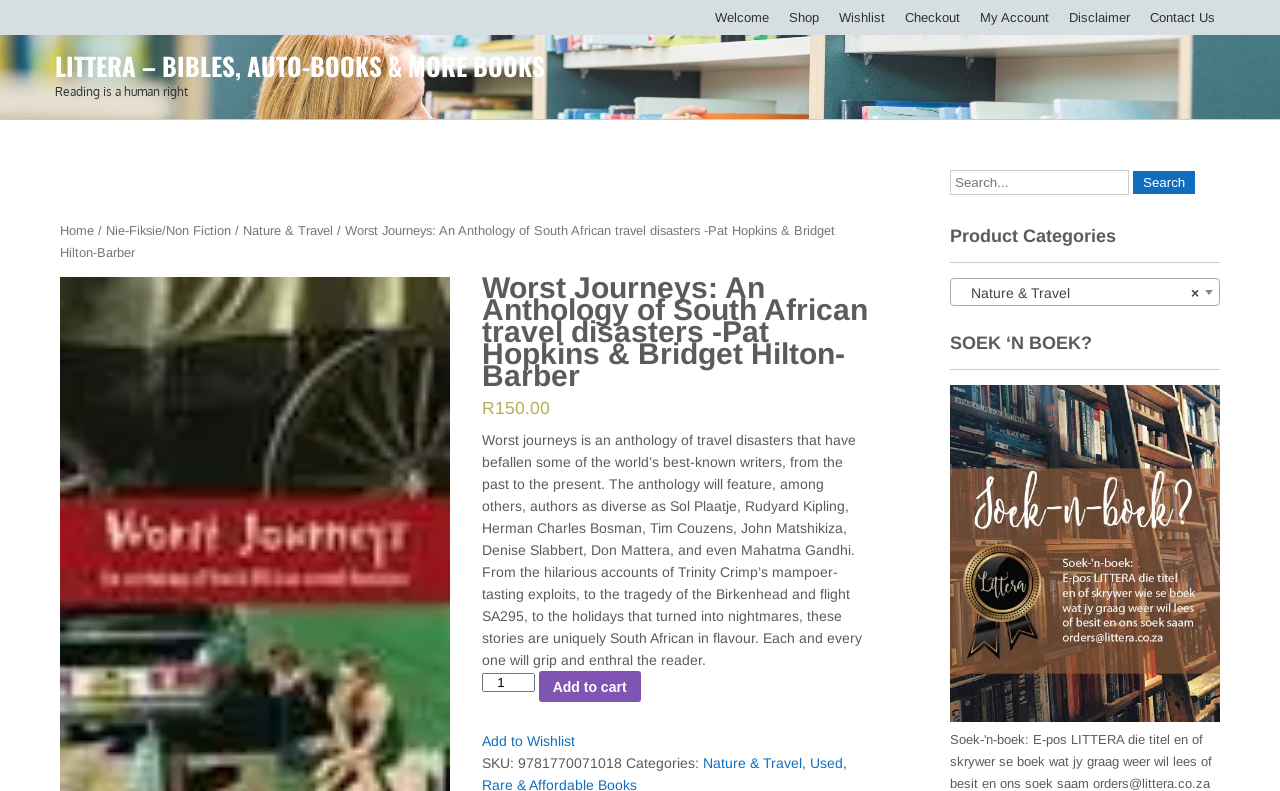Provide a brief response to the question using a single word or phrase: 
What is the function of the button?

Add to cart